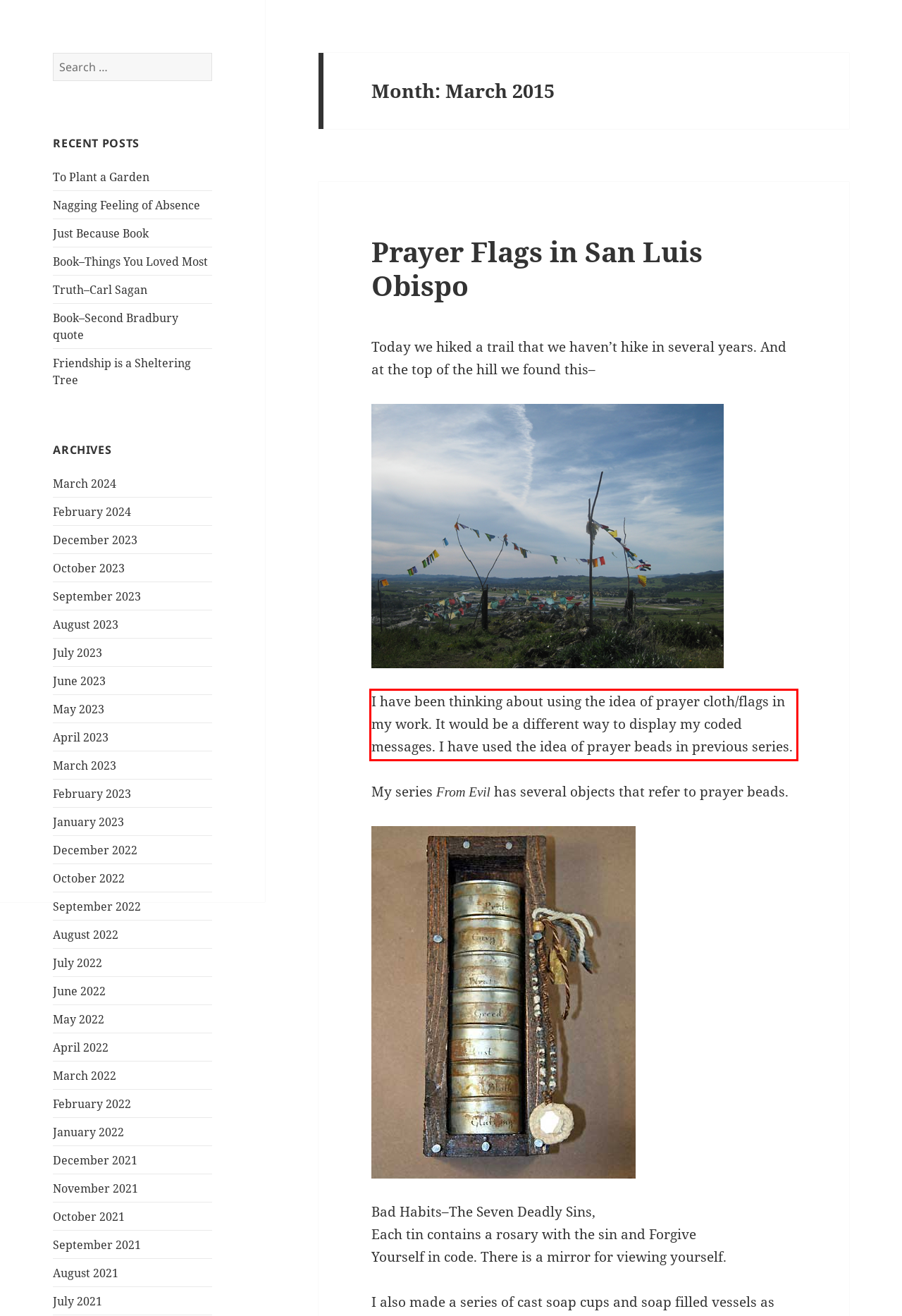You are provided with a screenshot of a webpage featuring a red rectangle bounding box. Extract the text content within this red bounding box using OCR.

I have been thinking about using the idea of prayer cloth/flags in my work. It would be a different way to display my coded messages. I have used the idea of prayer beads in previous series.